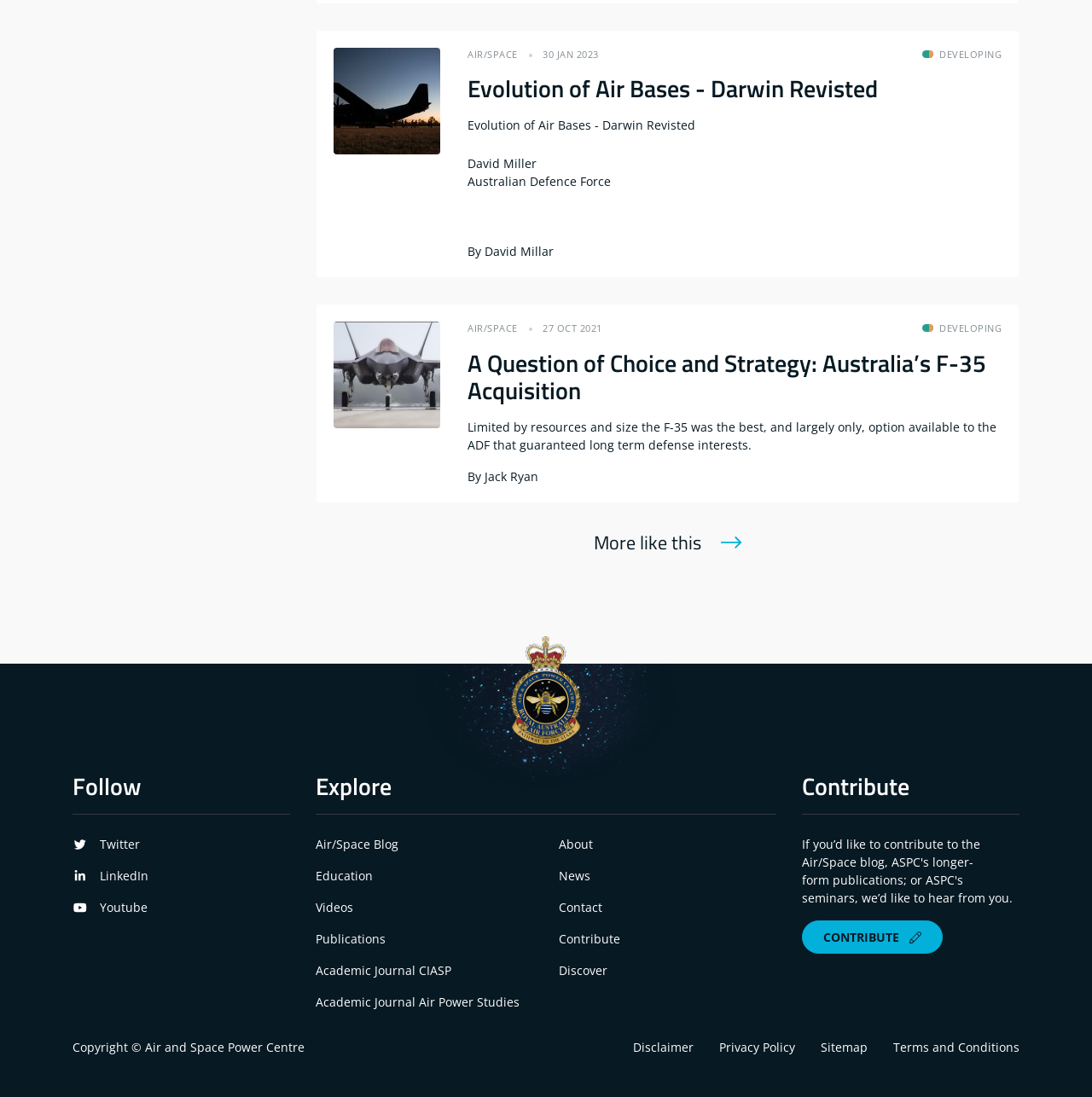Indicate the bounding box coordinates of the element that must be clicked to execute the instruction: "Follow on Twitter". The coordinates should be given as four float numbers between 0 and 1, i.e., [left, top, right, bottom].

[0.066, 0.762, 0.128, 0.777]